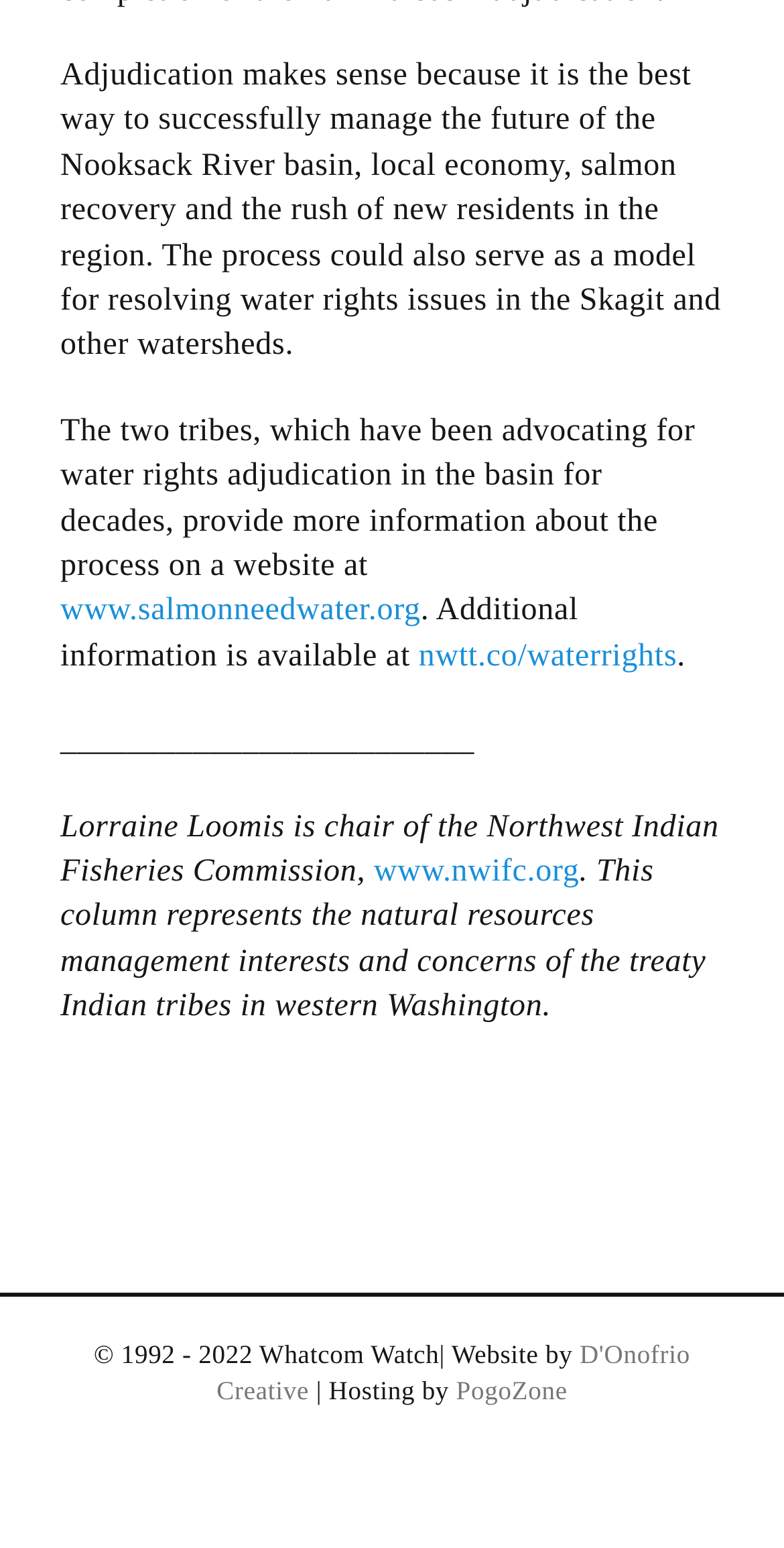How many social media platforms are linked on the webpage?
Please give a detailed and elaborate answer to the question based on the image.

The webpage provides links to four social media platforms: Facebook, Twitter, Instagram, and Pinterest. These links can be found at the bottom of the webpage.